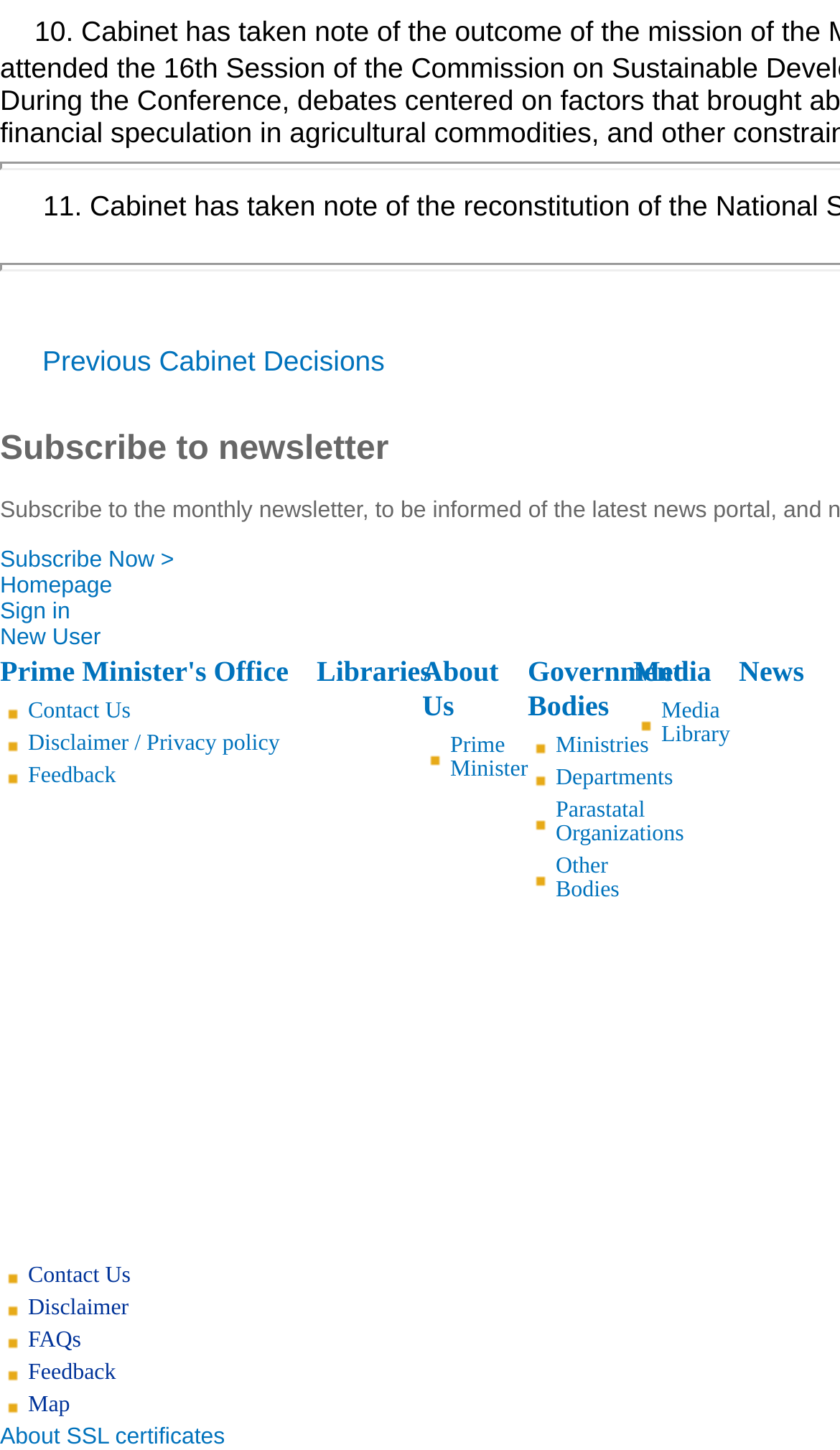What is the purpose of the SSL certificate?
Please provide a comprehensive answer based on the information in the image.

I found a LayoutTable element with the text 'Click to Verify - This site chose Symantec SSL for secure e-commerce and confidential communications.' which suggests that the purpose of the SSL certificate is to ensure secure e-commerce and confidential communications.